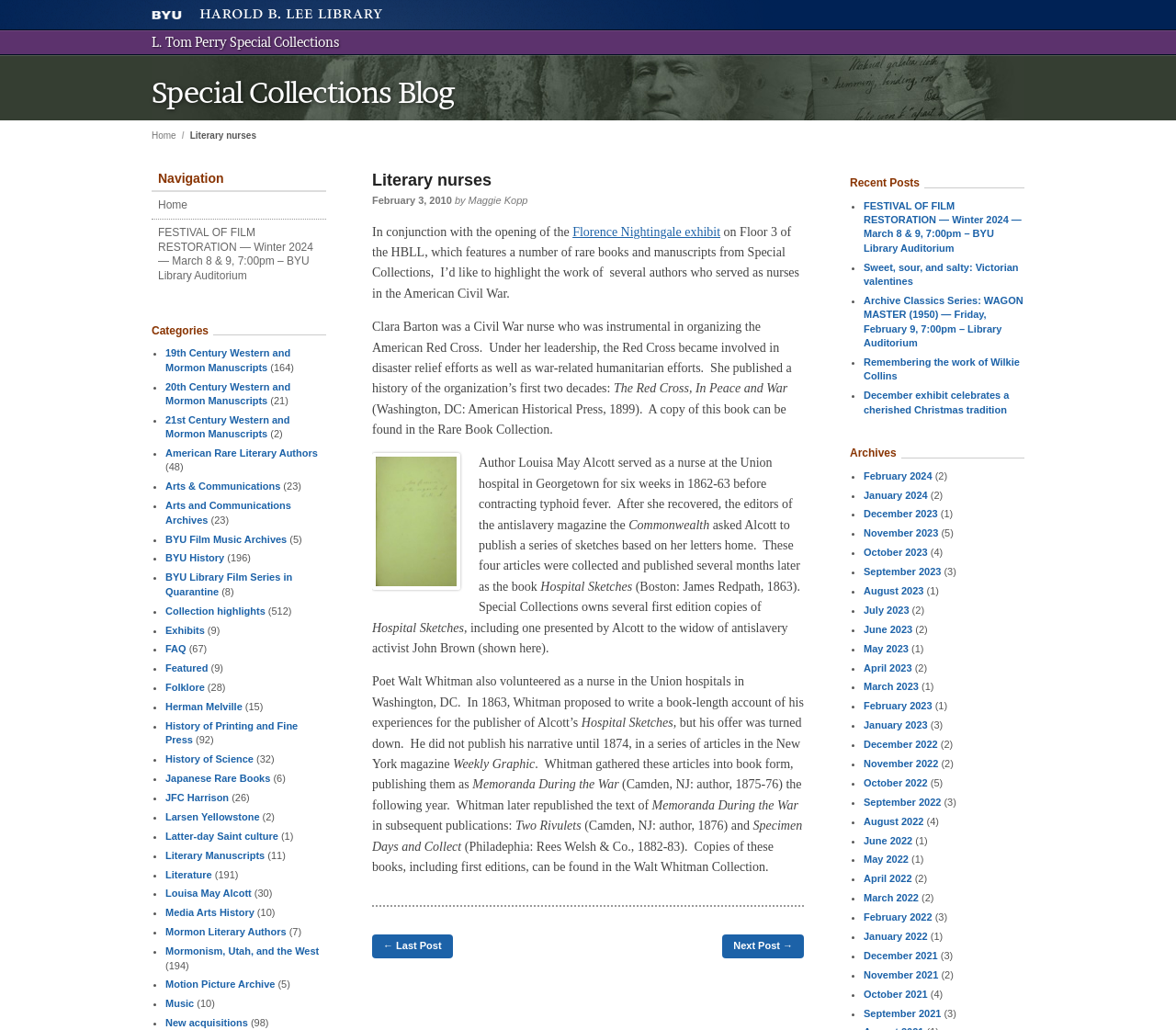Please predict the bounding box coordinates of the element's region where a click is necessary to complete the following instruction: "Explore the '19th Century Western and Mormon Manuscripts' category". The coordinates should be represented by four float numbers between 0 and 1, i.e., [left, top, right, bottom].

[0.141, 0.337, 0.247, 0.362]